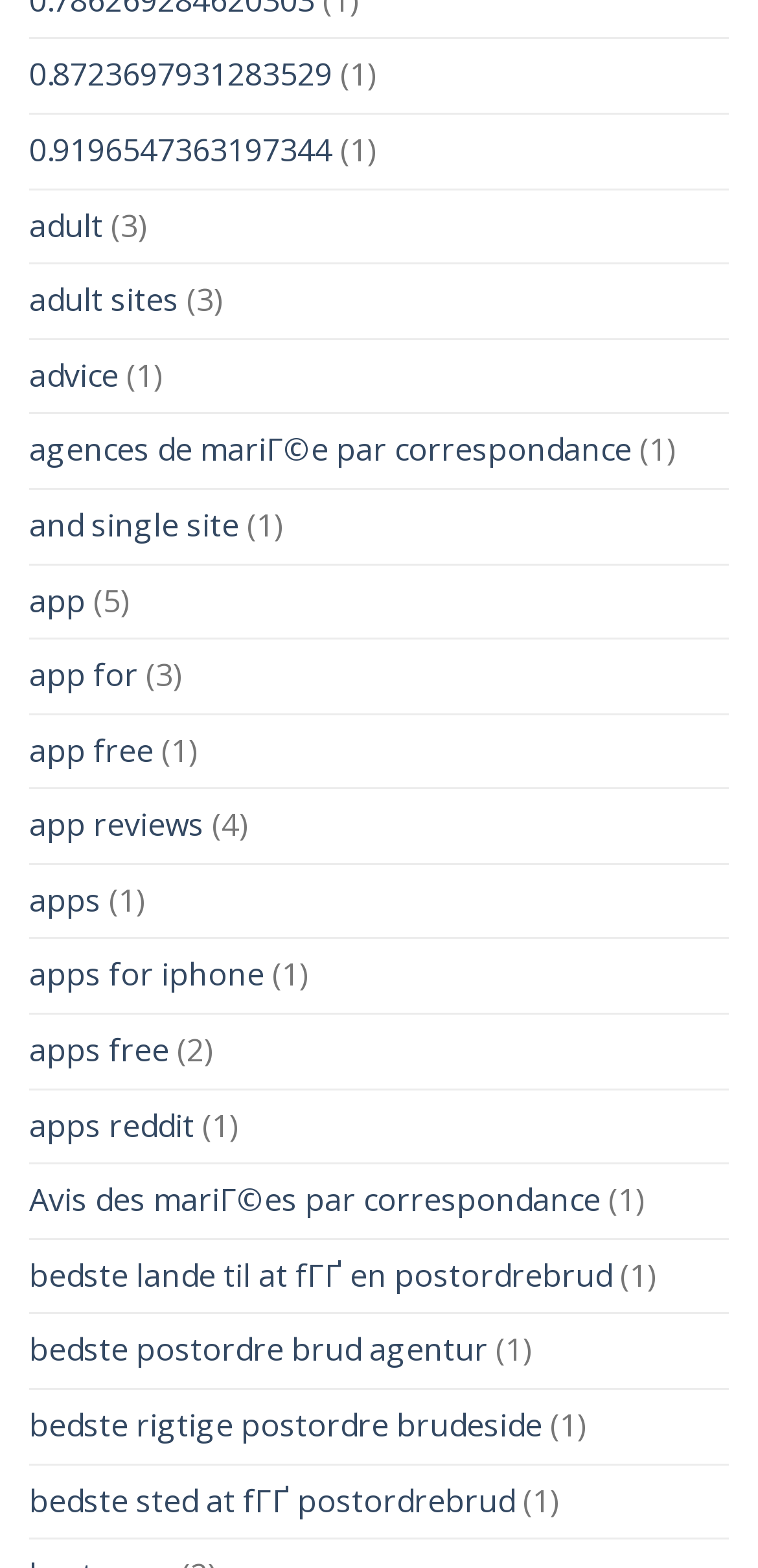Show the bounding box coordinates of the region that should be clicked to follow the instruction: "explore the apps for iphone page."

[0.038, 0.599, 0.349, 0.646]